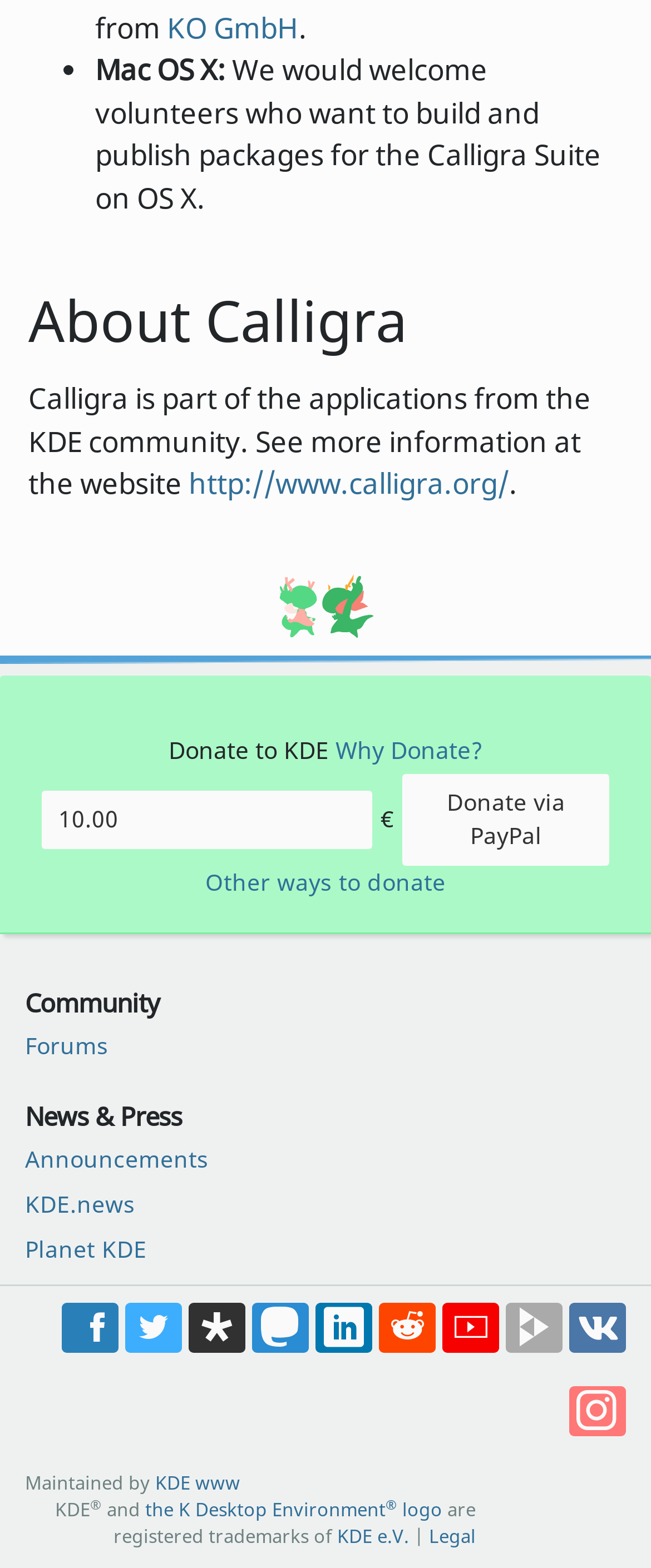Please find the bounding box coordinates of the section that needs to be clicked to achieve this instruction: "Visit the 'Forums' page".

[0.038, 0.657, 0.962, 0.678]